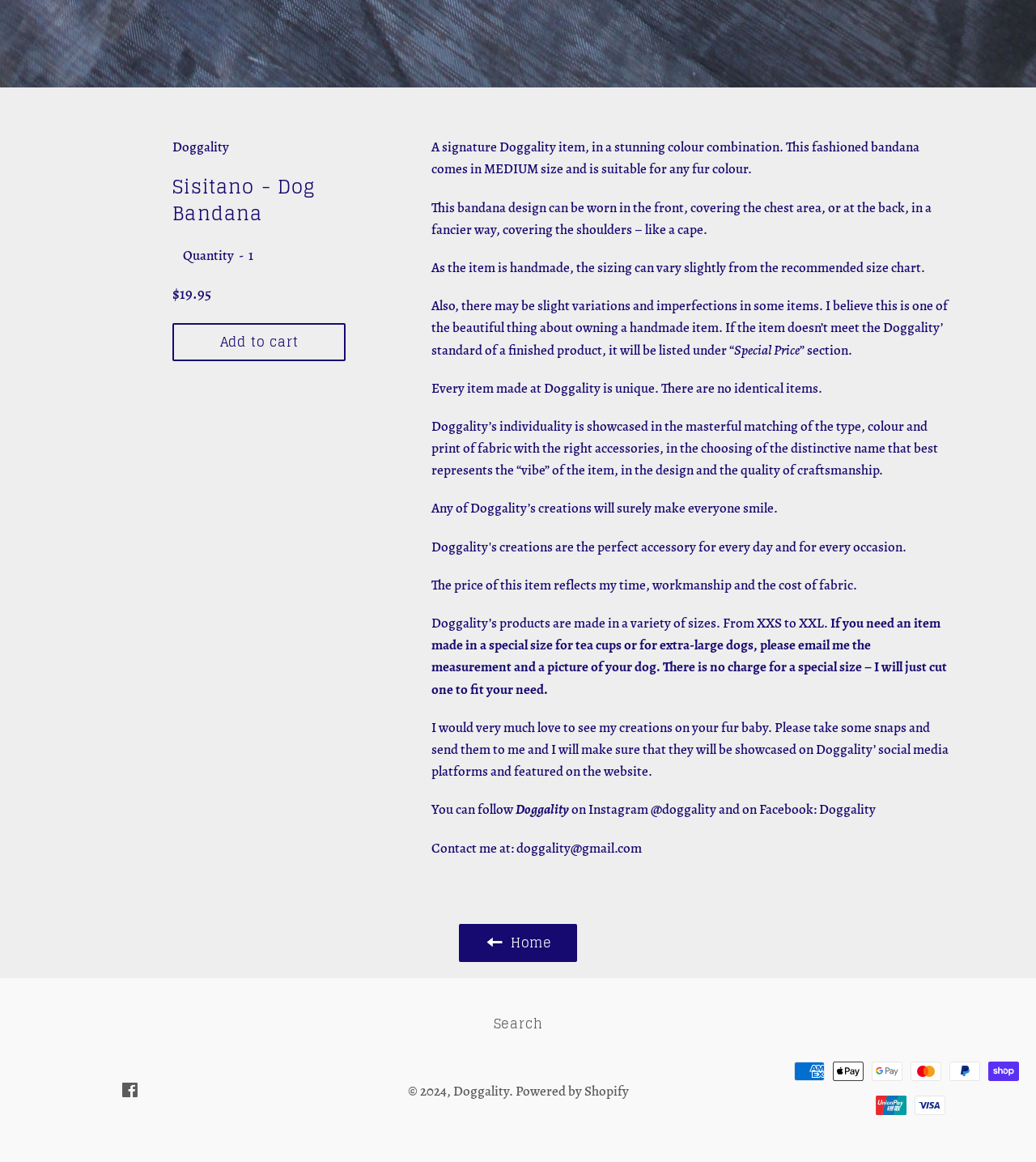Based on the element description: "Doggality", identify the UI element and provide its bounding box coordinates. Use four float numbers between 0 and 1, [left, top, right, bottom].

[0.437, 0.931, 0.491, 0.947]